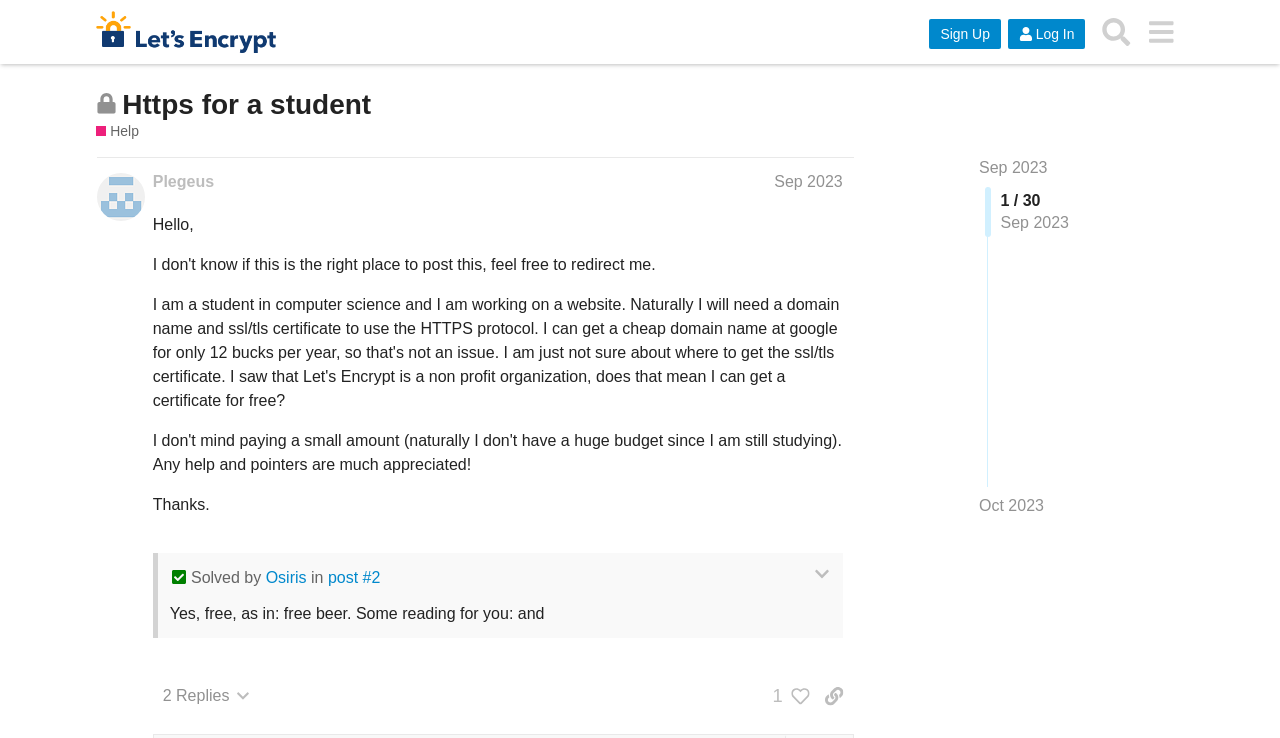How many replies does the post have?
Refer to the image and give a detailed answer to the query.

The question is asking for the number of replies to the post, which can be found in the button with the text 'This post has 2 replies'. This button is located at the bottom of the post and indicates the number of replies.